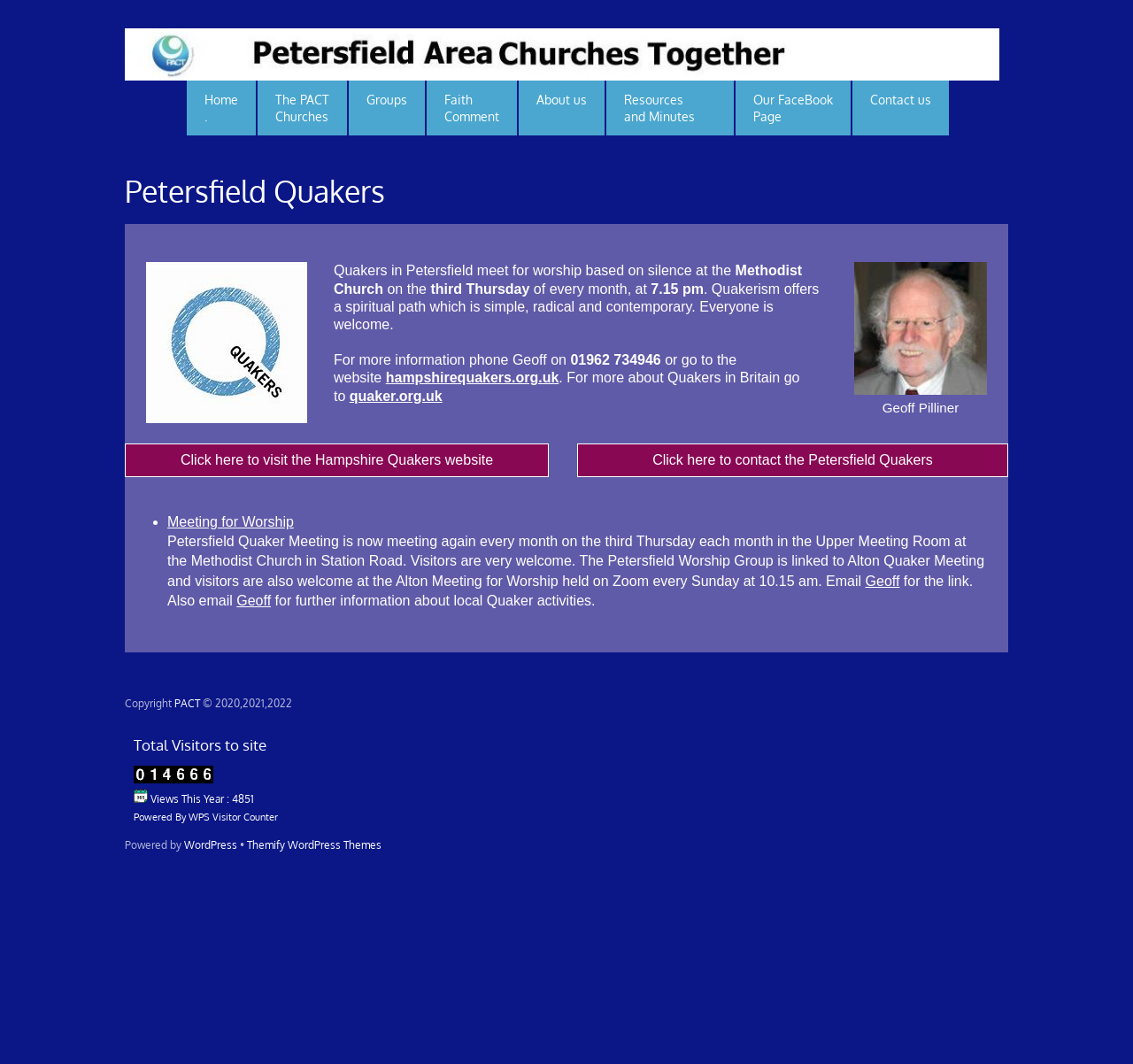Identify the bounding box coordinates of the element to click to follow this instruction: 'Check the total visitors to the site'. Ensure the coordinates are four float values between 0 and 1, provided as [left, top, right, bottom].

[0.118, 0.692, 0.898, 0.709]